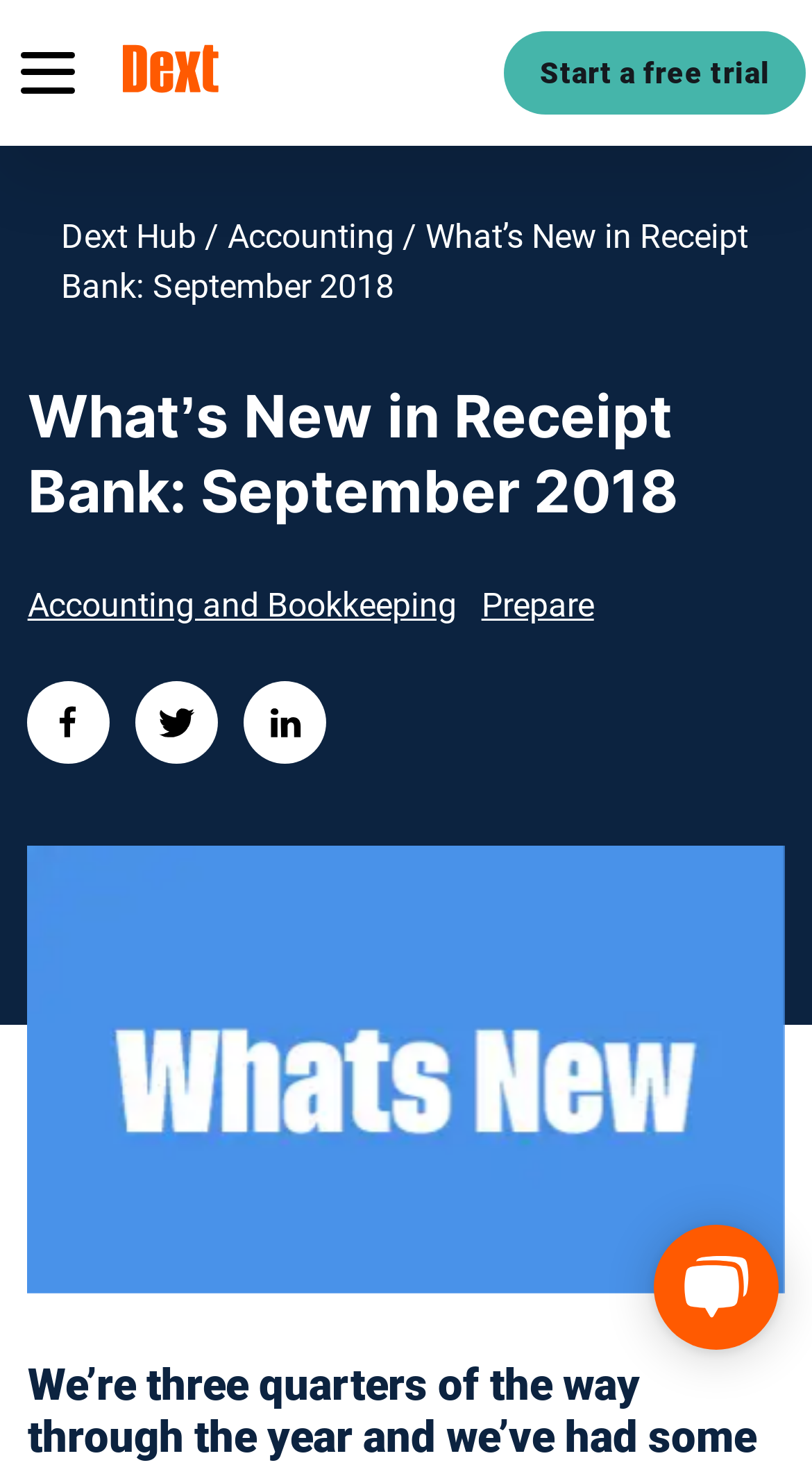Bounding box coordinates are specified in the format (top-left x, top-left y, bottom-right x, bottom-right y). All values are floating point numbers bounded between 0 and 1. Please provide the bounding box coordinate of the region this sentence describes: Accounting and Bookkeeping

[0.034, 0.396, 0.562, 0.43]